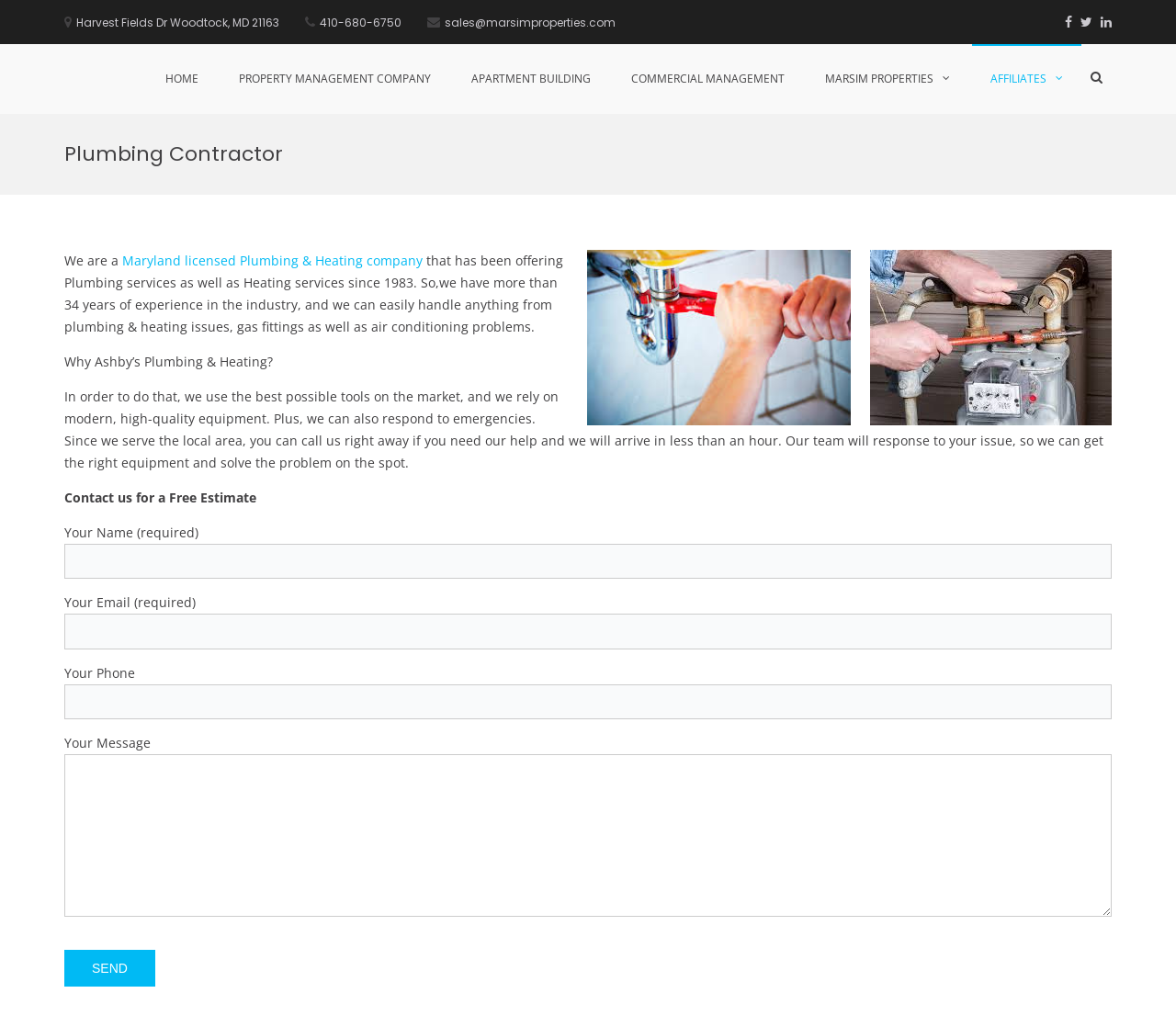What is the company's phone number?
Give a detailed and exhaustive answer to the question.

The phone number can be found at the top of the webpage, next to the company's address.